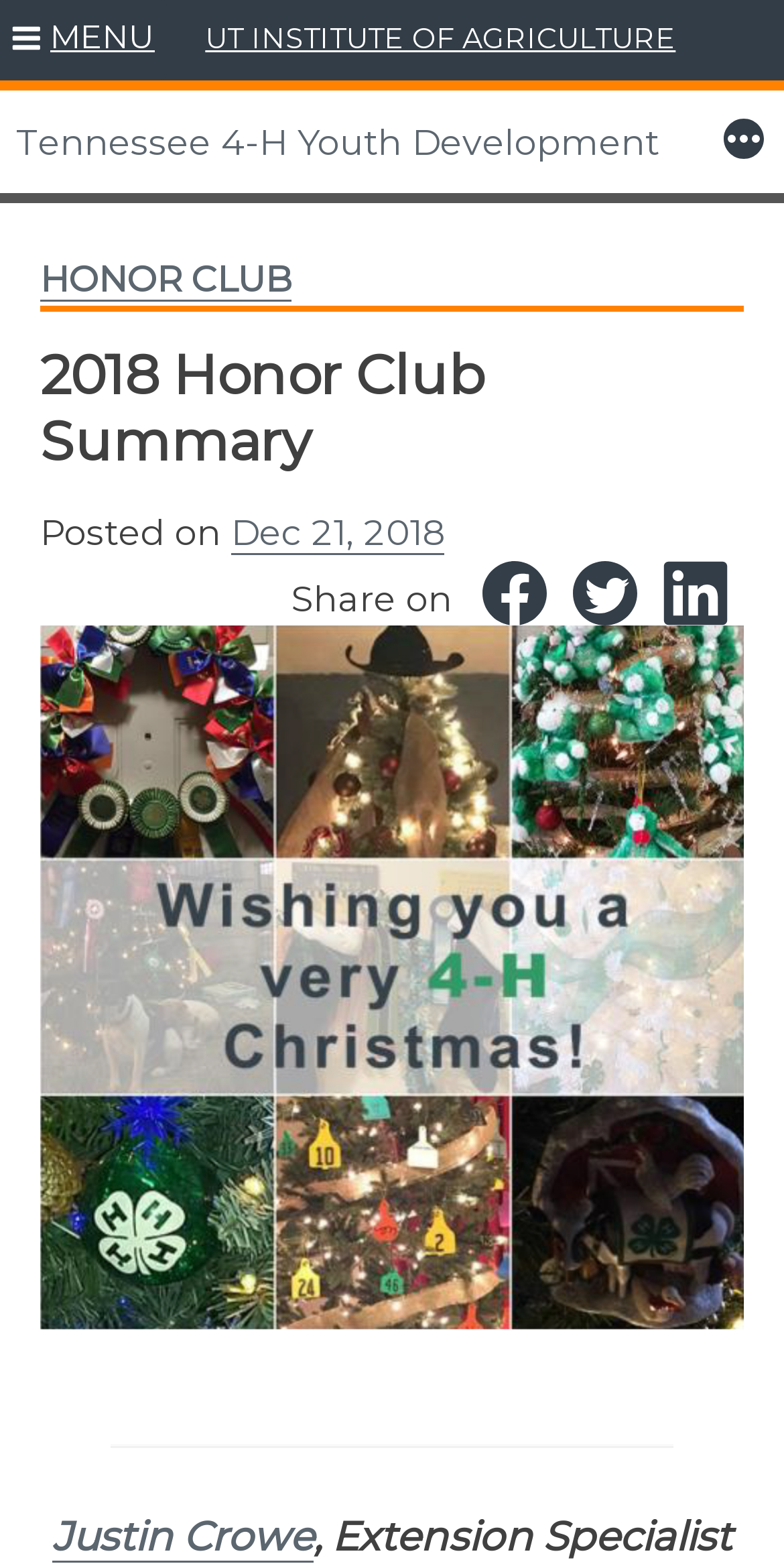Could you specify the bounding box coordinates for the clickable section to complete the following instruction: "Read the 2018 Honor Club Summary"?

[0.051, 0.22, 0.949, 0.324]